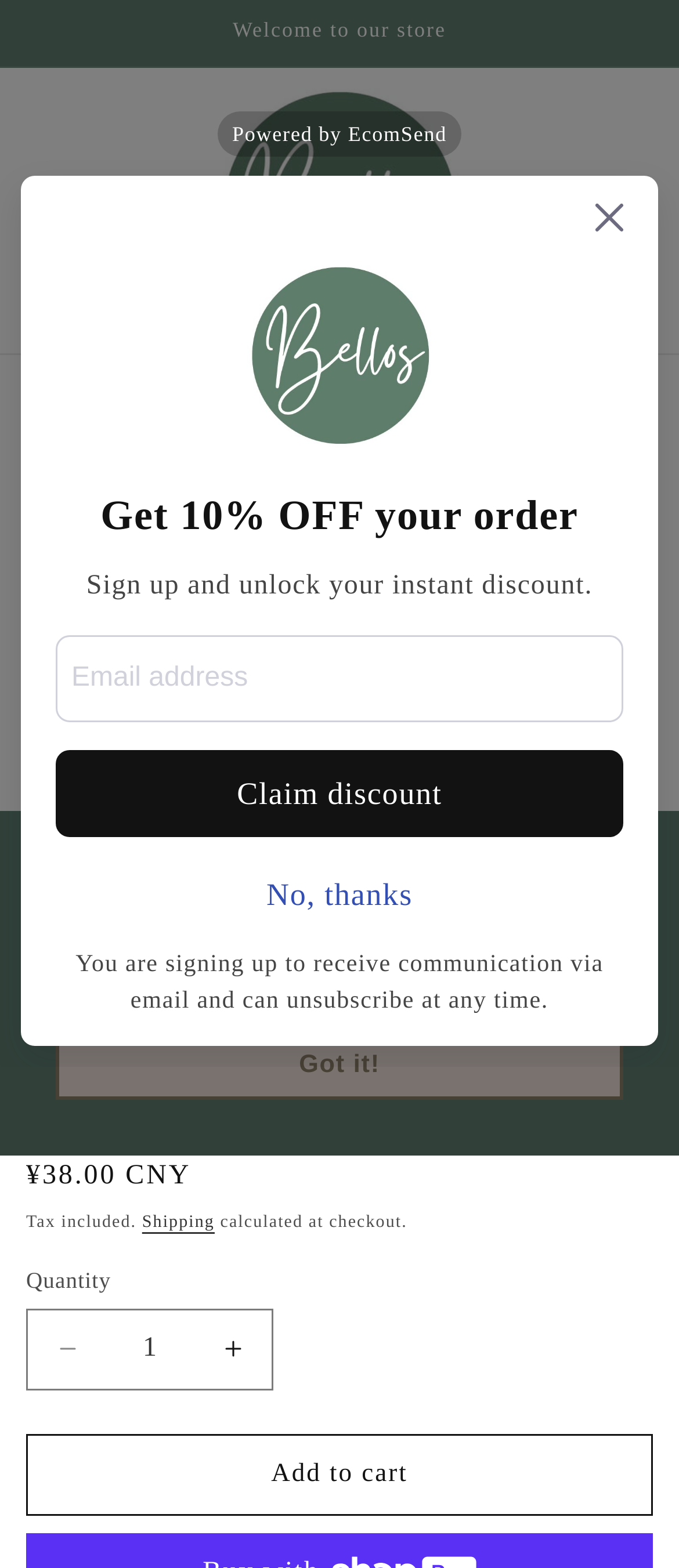Locate the bounding box of the user interface element based on this description: "parent_node: Cart".

[0.287, 0.043, 0.708, 0.225]